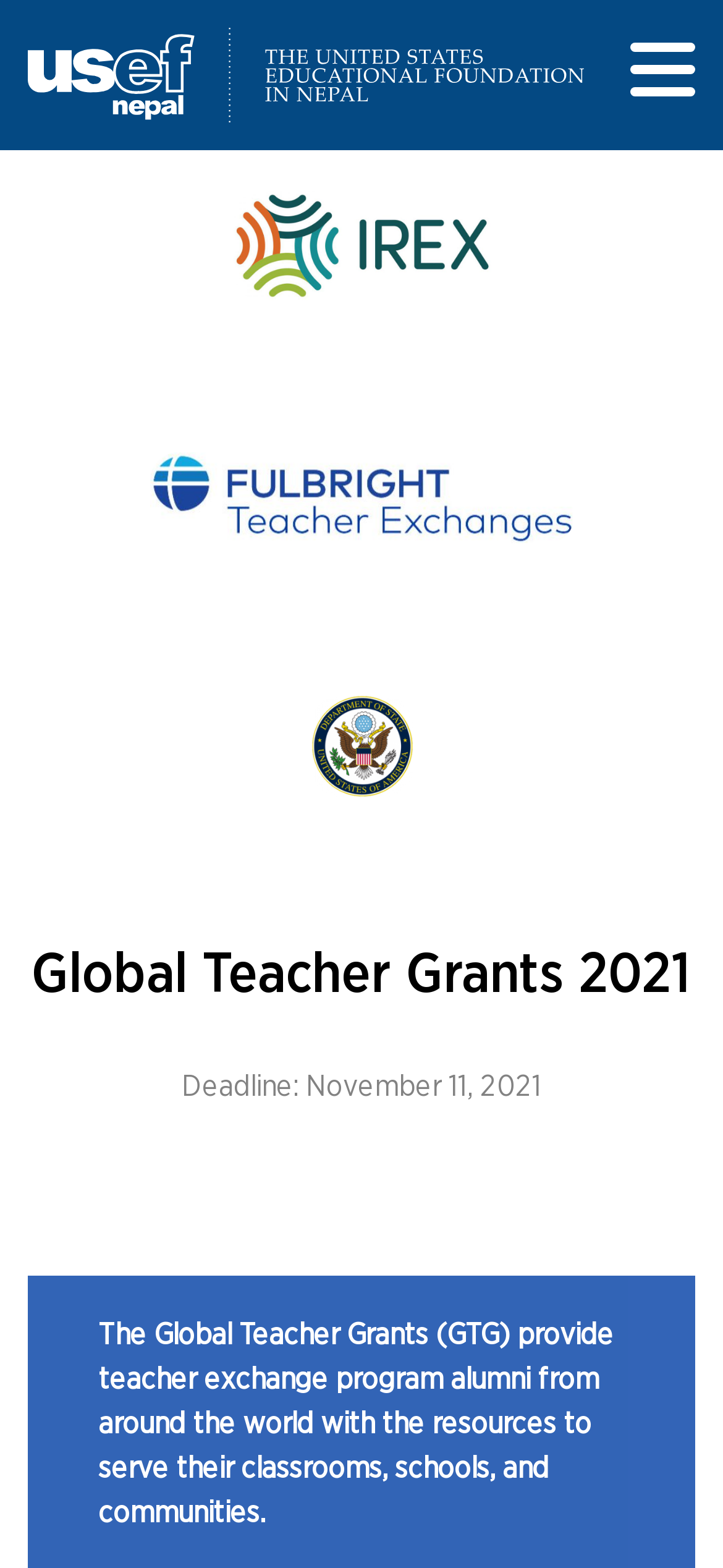What is the deadline for Global Teacher Grants?
Based on the content of the image, thoroughly explain and answer the question.

I found the deadline by looking at the static text element that says 'Deadline: November 11, 2021' which is located at the bottom of the page.